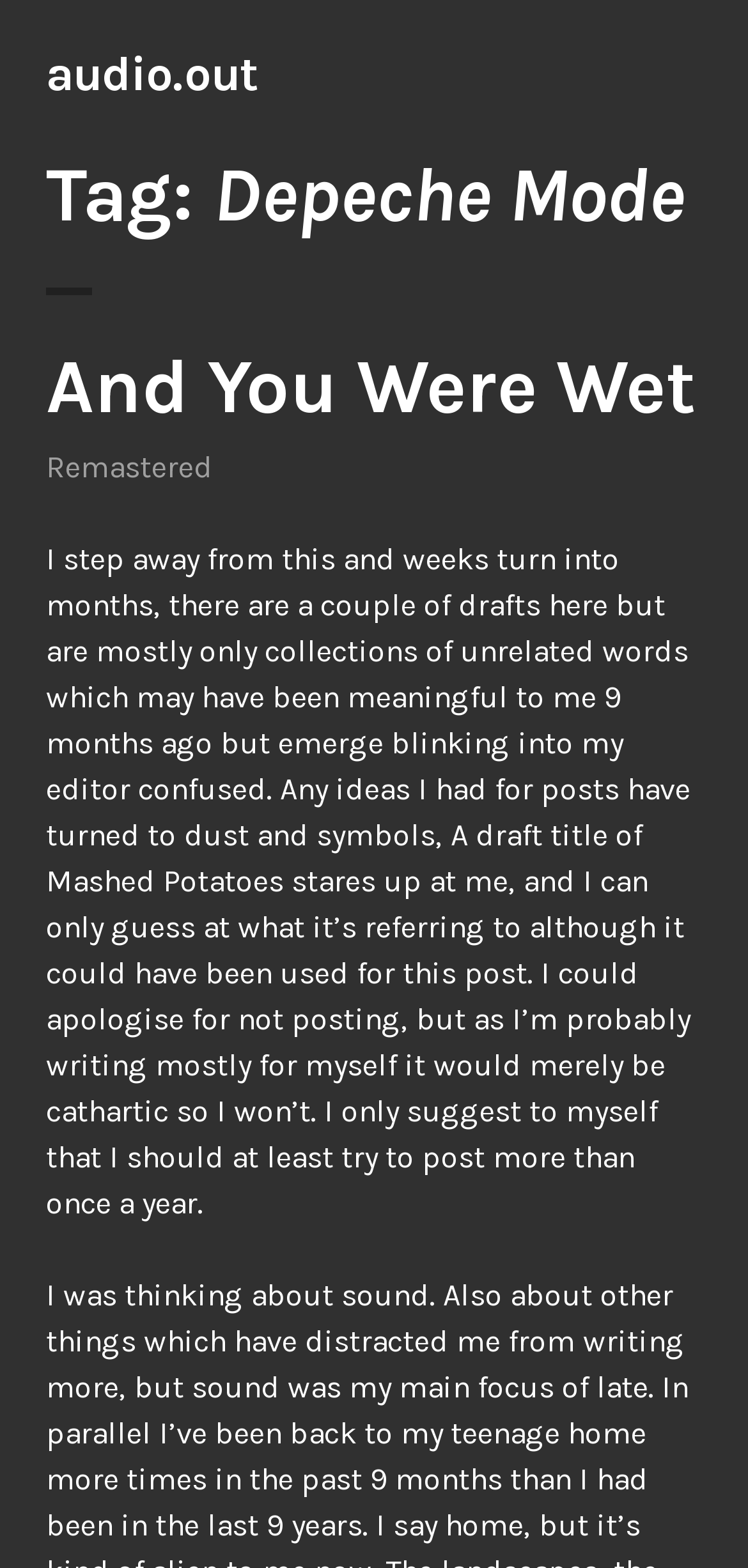Identify the title of the webpage and provide its text content.

Tag: Depeche Mode